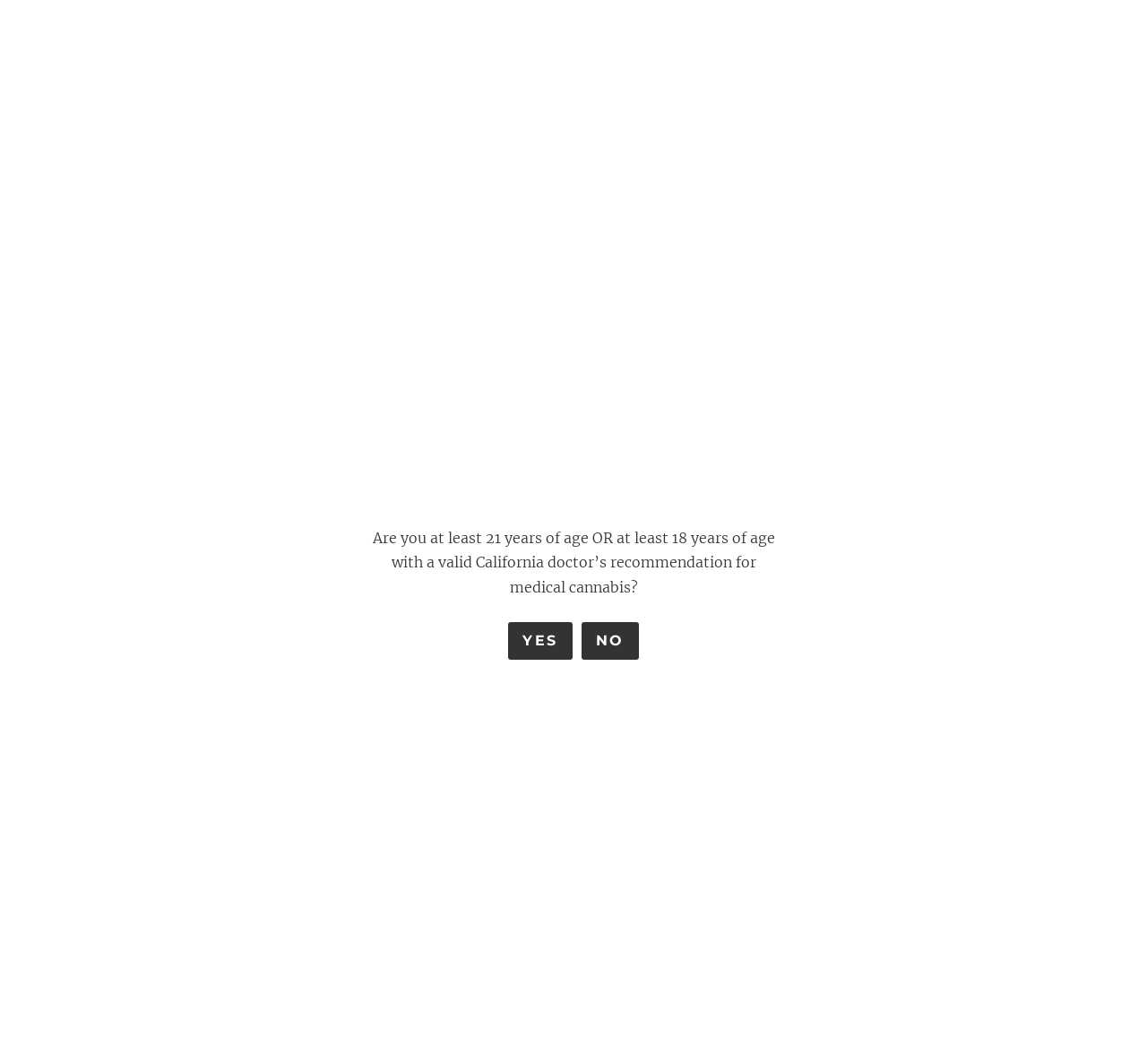Determine the bounding box coordinates for the area that should be clicked to carry out the following instruction: "Click on SERVICES".

[0.193, 0.016, 0.256, 0.035]